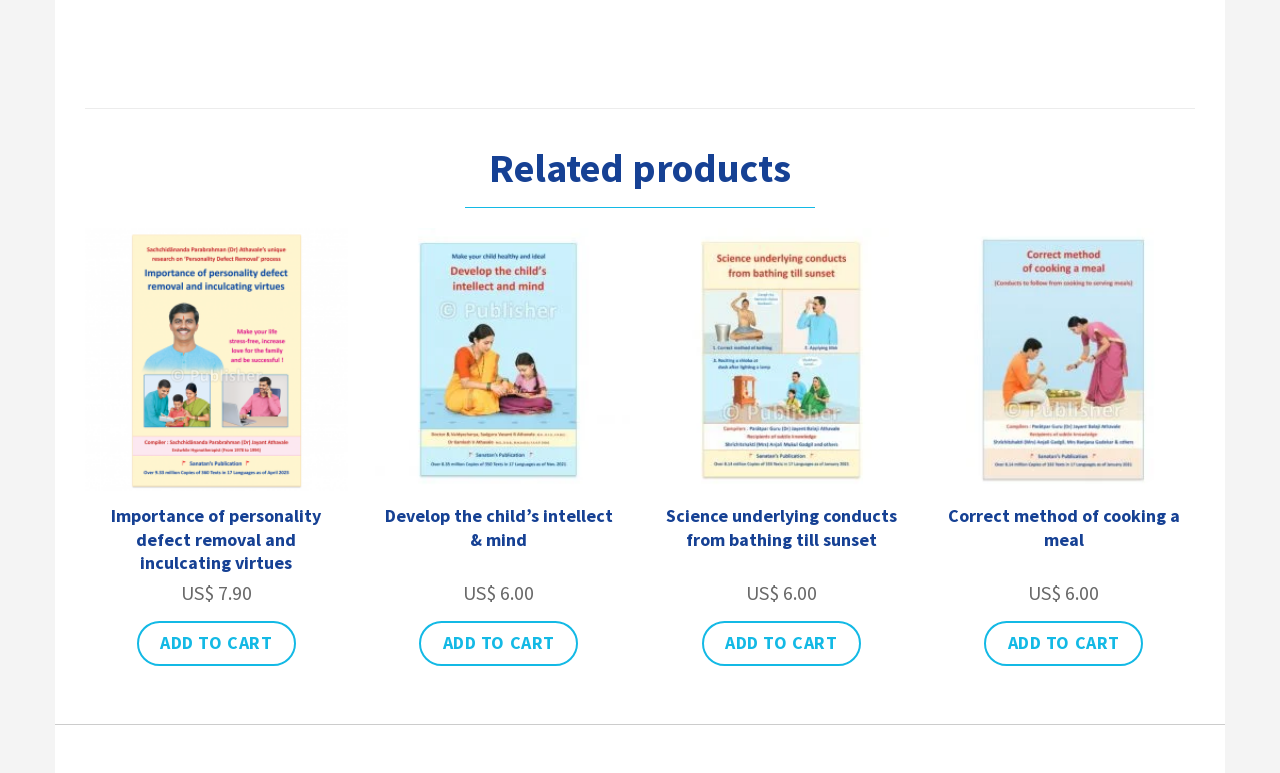How many products are listed on this page?
Look at the image and respond with a single word or a short phrase.

4